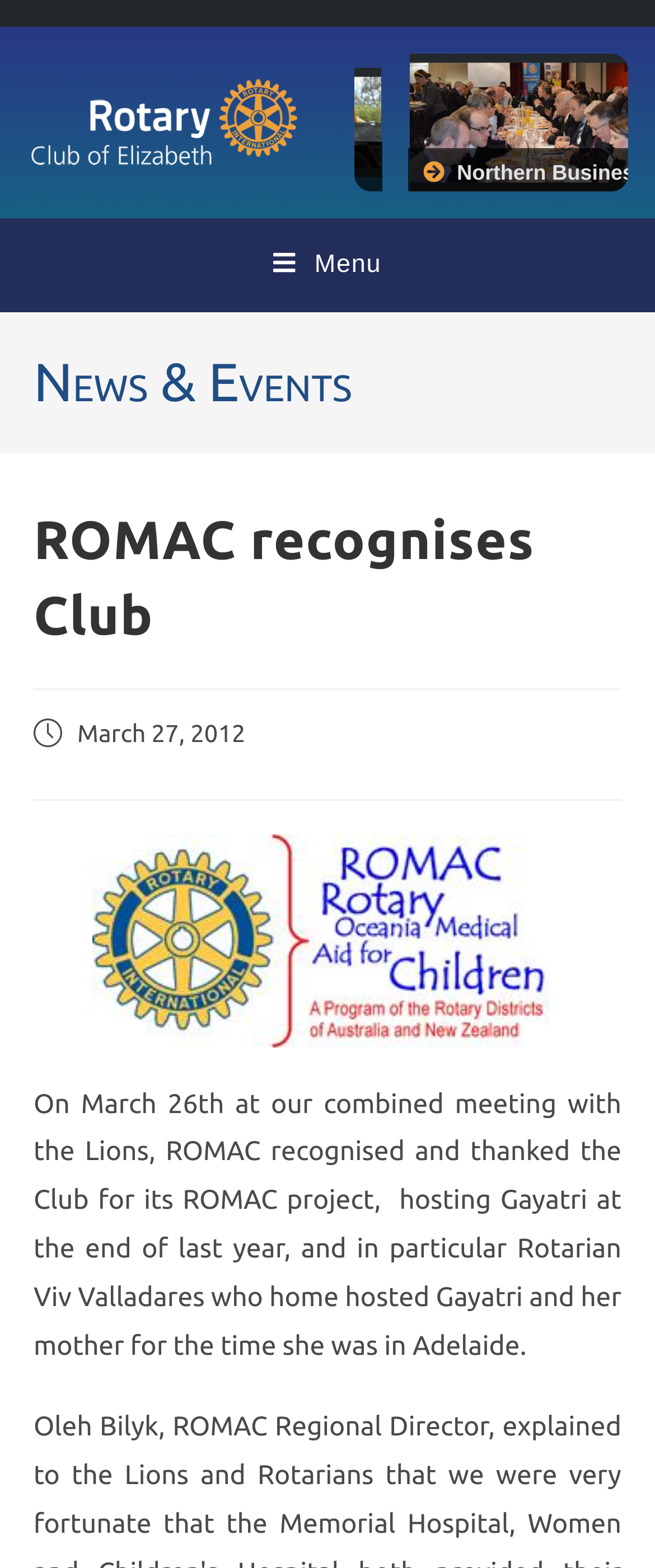Give a detailed account of the webpage's layout and content.

The webpage is about the Rotary Club of Elizabeth, with a focus on ROMAC recognizing the club. At the top, there is a layout table with a link to the Rotary Club of Elizabeth, accompanied by an image with the same name. 

Below this, there is a figure with a caption, which contains a heading that reads "Northern Business Breakfast". This is followed by a paragraph of text that describes the event as an information-sharing and networking opportunity for the northern business community. There is also a "Continue reading" link below the paragraph.

To the right of the figure, there is a link to a "Mobile Menu". Above this, there is a header section with a heading that reads "News & Events". Within this section, there is another heading that reads "ROMAC recognises Club", and a subheading that reads "Post published:" with a date "March 27, 2012" next to it. 

Below the date, there is an image of "Romac", and a block of text that describes ROMAC recognizing the club for its project, specifically thanking Rotarian Viv Valladares for hosting Gayatri and her mother.